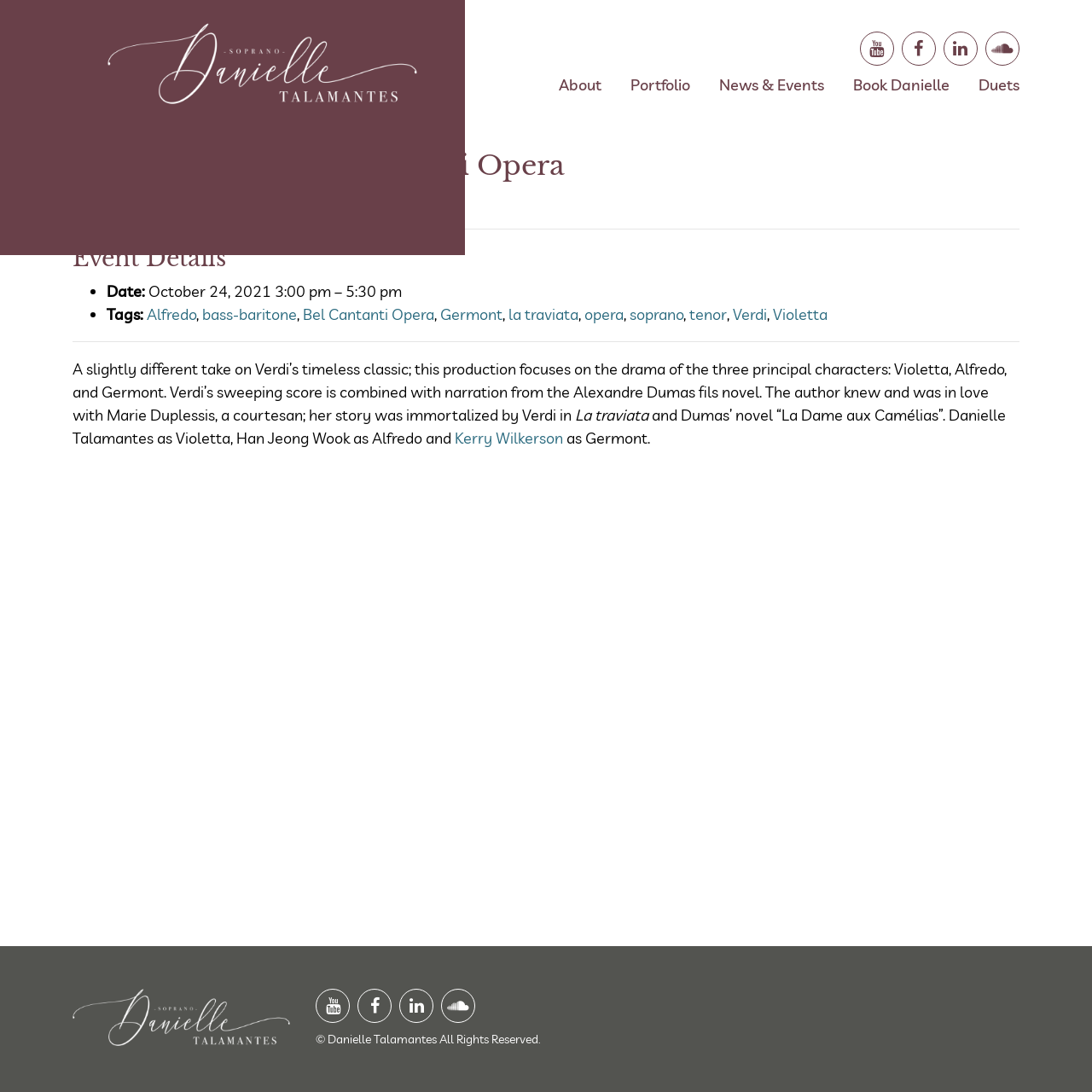Refer to the screenshot and give an in-depth answer to this question: What is the name of the opera being performed?

The answer can be found in the heading 'La traviata with Bel Cantanti Opera' and also in the blockquote text where it mentions 'Verdi’s timeless classic; this production focuses on the drama of the three principal characters: Violetta, Alfredo, and Germont. Verdi’s sweeping score is combined with narration from the Alexandre Dumas fils novel. The author knew and was in love with Marie Duplessis, a courtesan; her story was immortalized by Verdi in La traviata'.